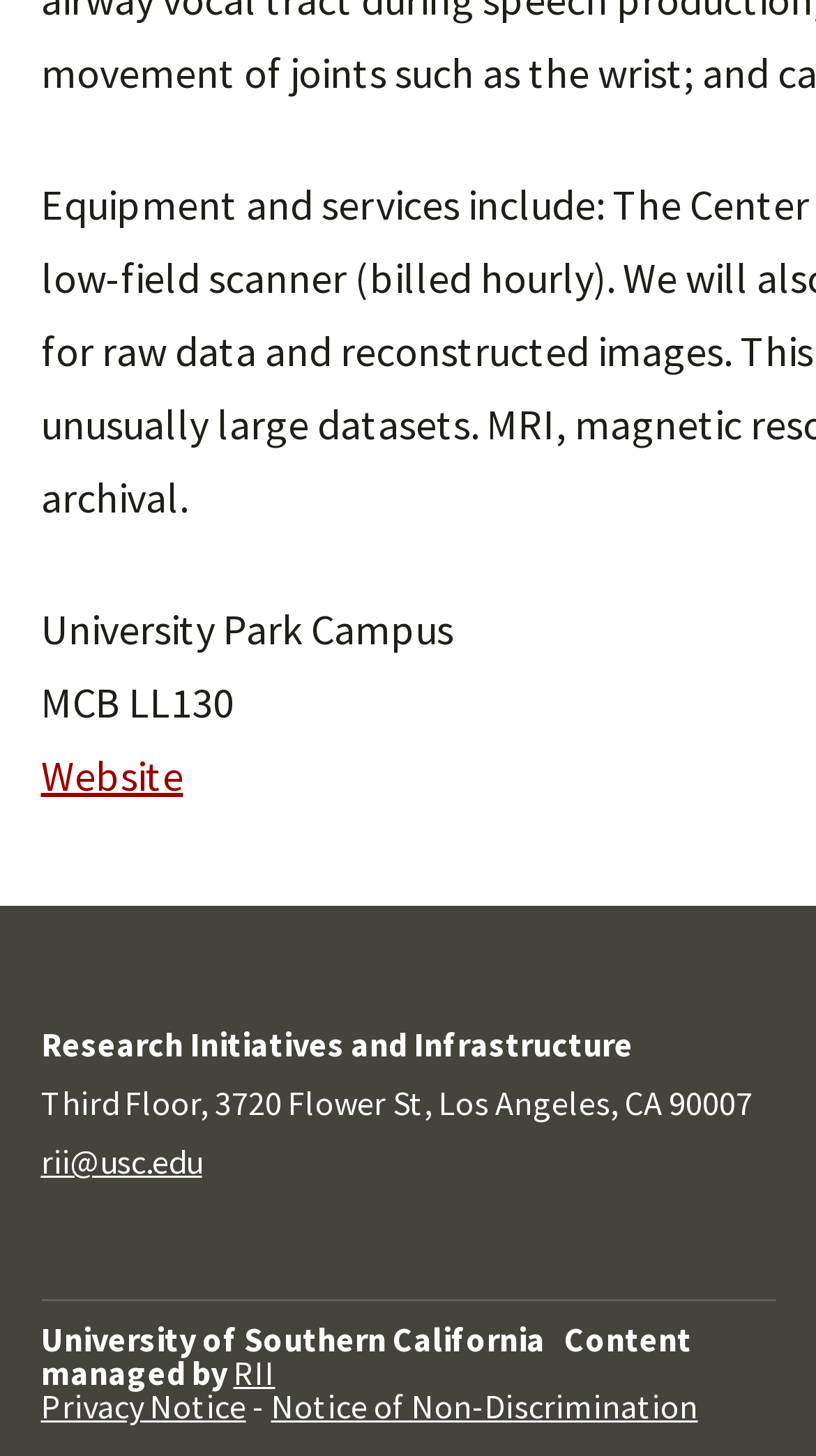Using the description "RII", locate and provide the bounding box of the UI element.

[0.286, 0.929, 0.337, 0.958]